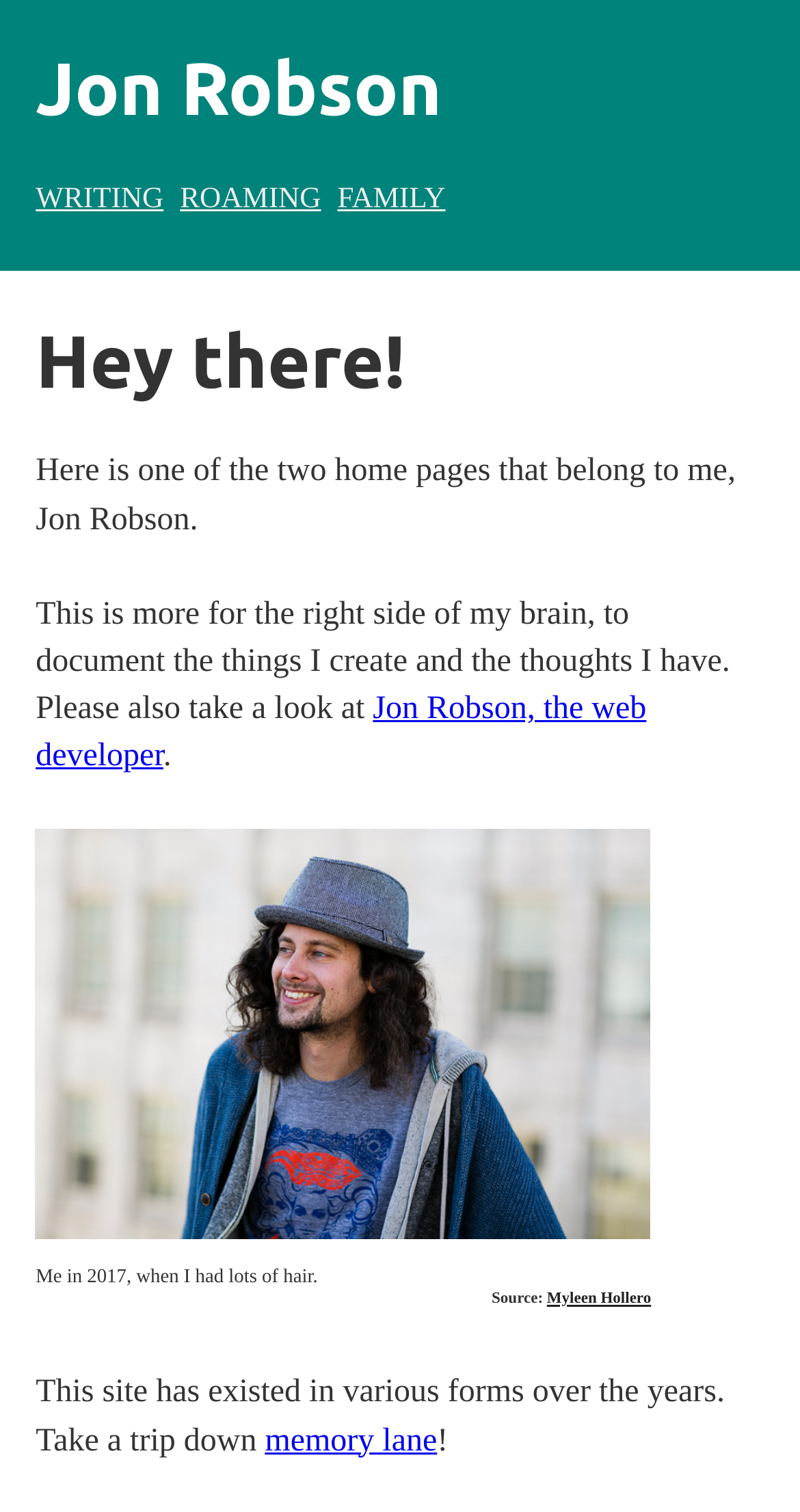Mark the bounding box of the element that matches the following description: "Roaming".

[0.225, 0.121, 0.401, 0.142]